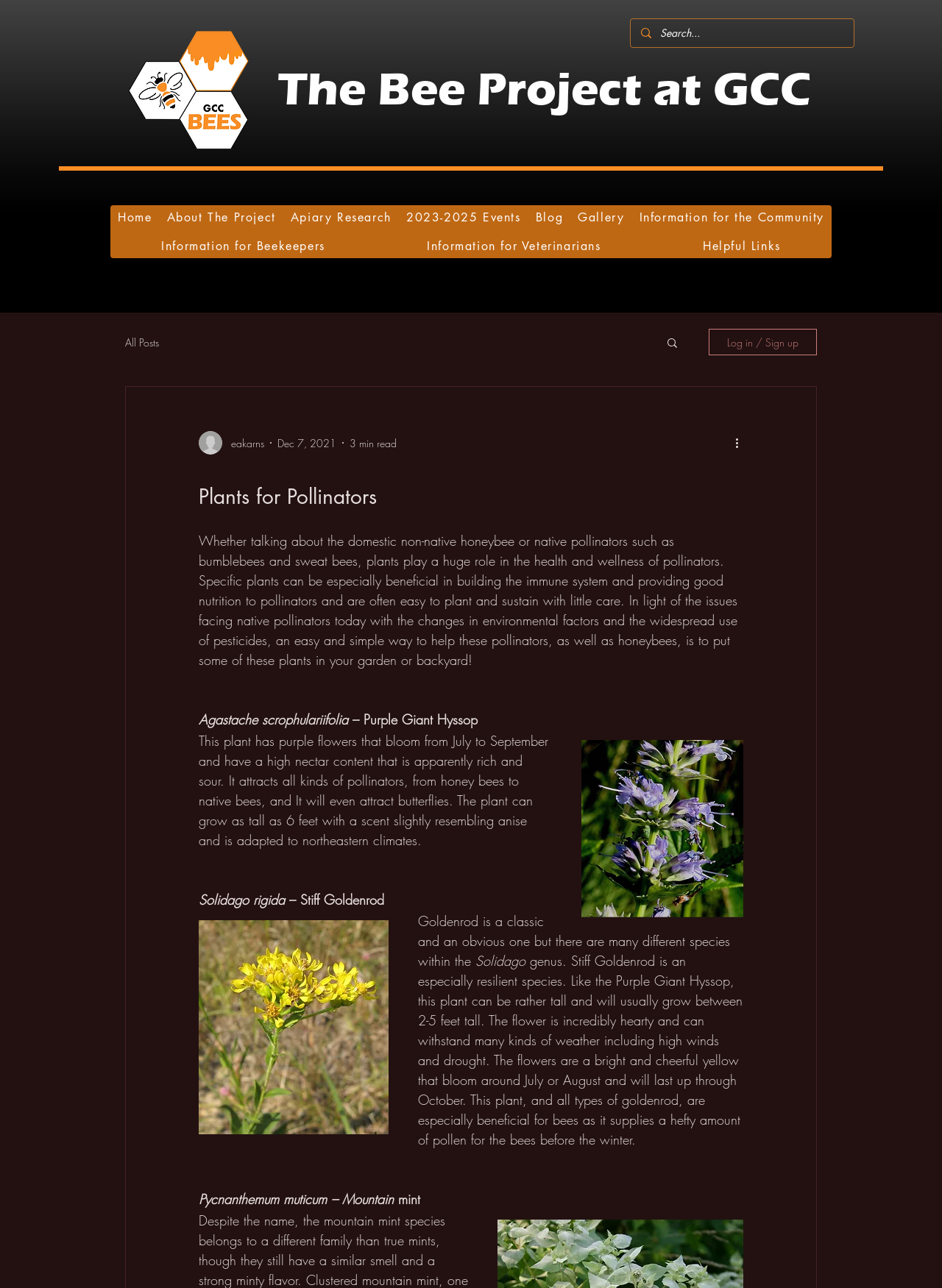Give a one-word or short phrase answer to this question: 
What type of weather can the Stiff Goldenrod plant withstand?

High winds and drought